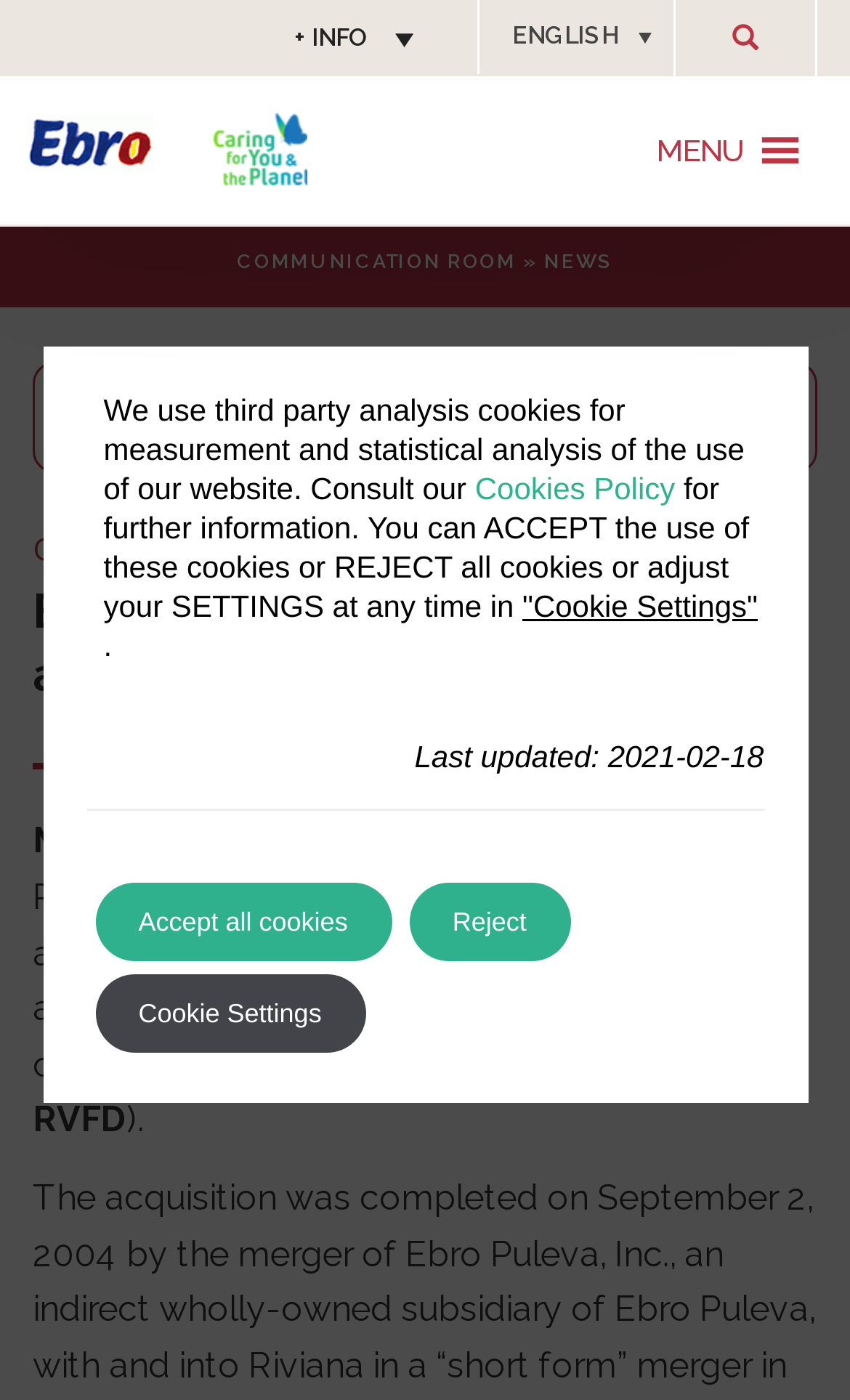Pinpoint the bounding box coordinates of the clickable element to carry out the following instruction: "Click on the 'Caring for You & the Planet' link."

[0.25, 0.081, 0.36, 0.132]